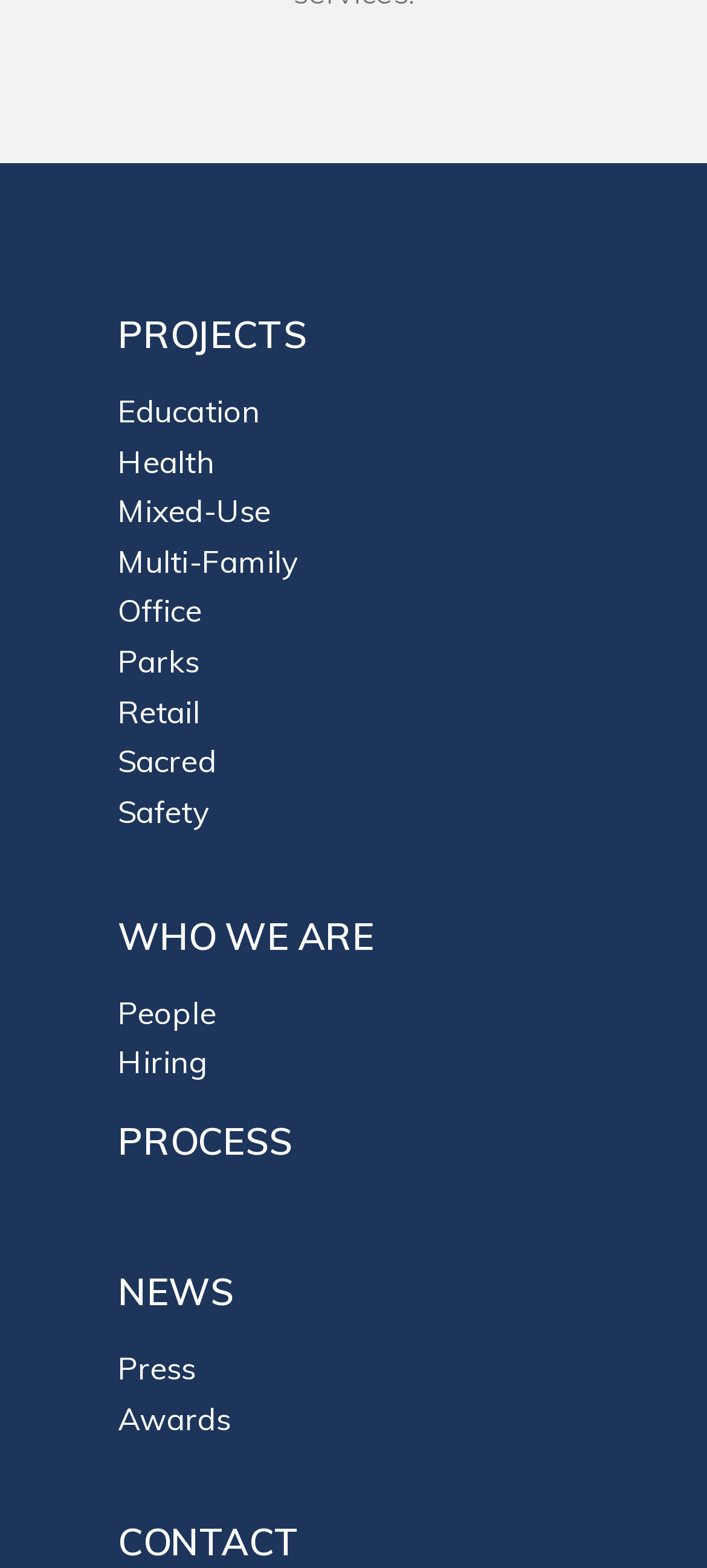Locate the bounding box coordinates of the clickable area needed to fulfill the instruction: "view projects".

[0.167, 0.198, 0.434, 0.228]